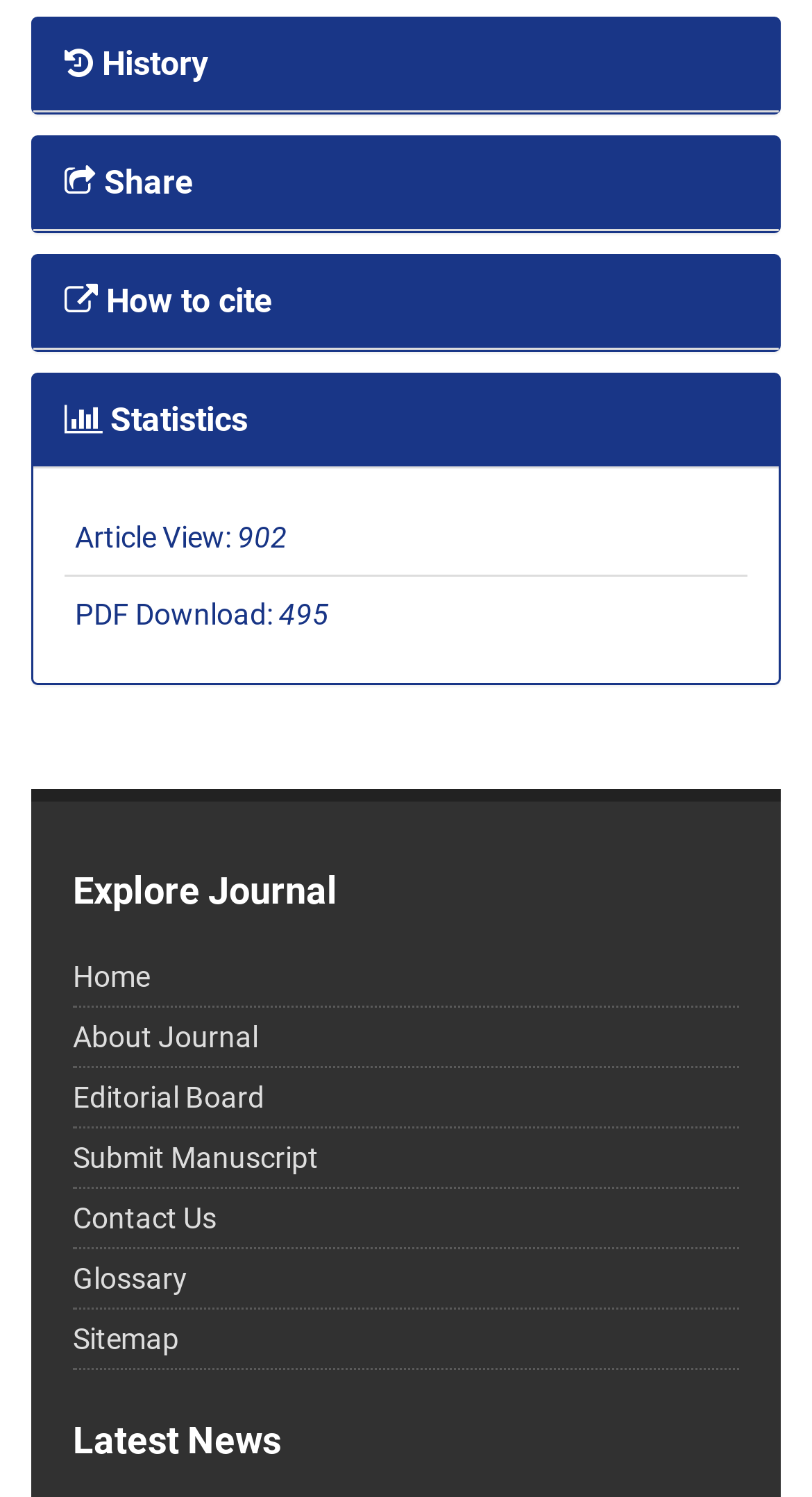Please specify the bounding box coordinates of the clickable section necessary to execute the following command: "Cite article".

[0.079, 0.188, 0.336, 0.215]